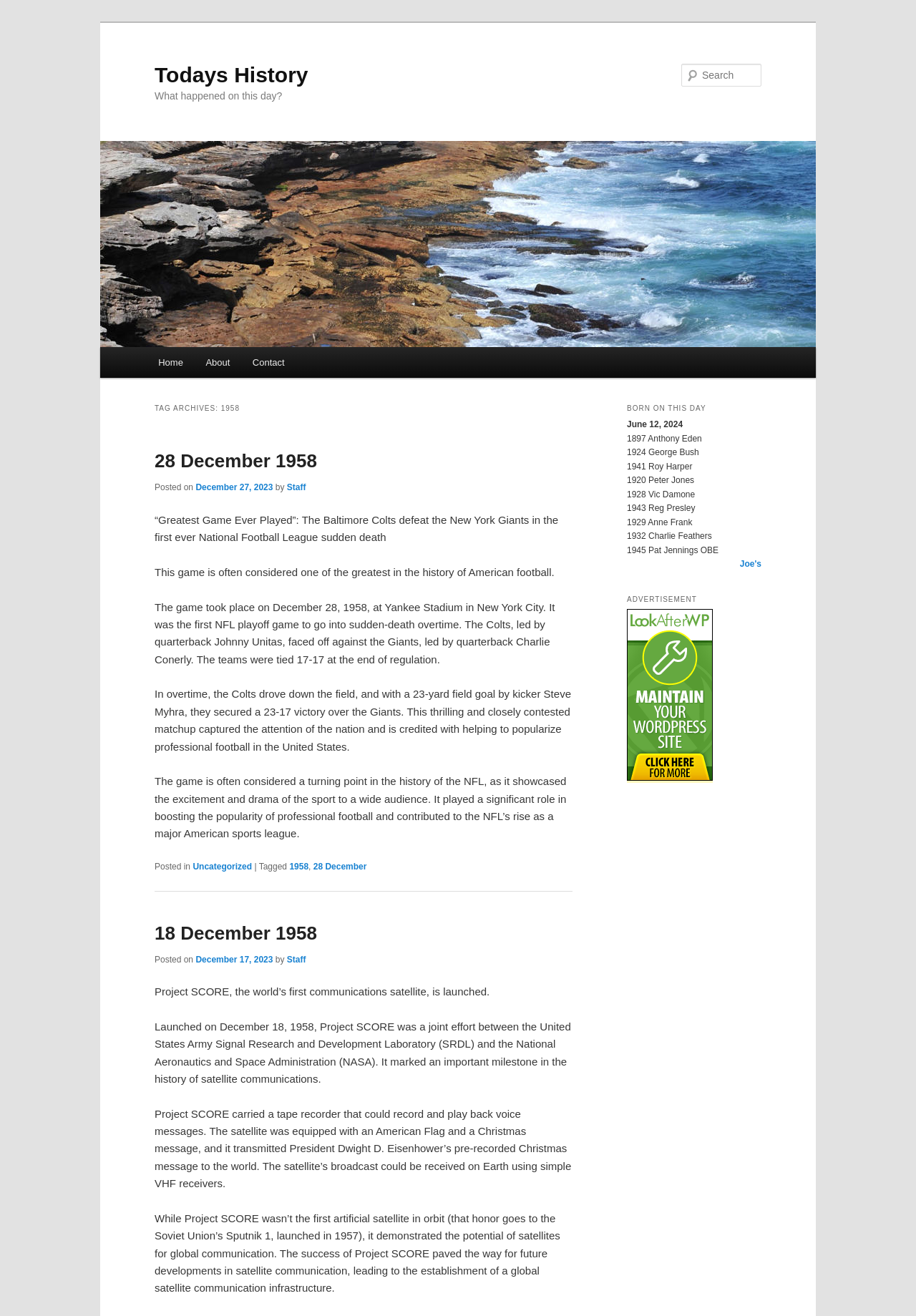What is the date of the first event mentioned?
Please ensure your answer is as detailed and informative as possible.

The first event mentioned is '“Greatest Game Ever Played”: The Baltimore Colts defeat the New York Giants in the first ever National Football League sudden death' which took place on December 28, 1958, at Yankee Stadium in New York City.